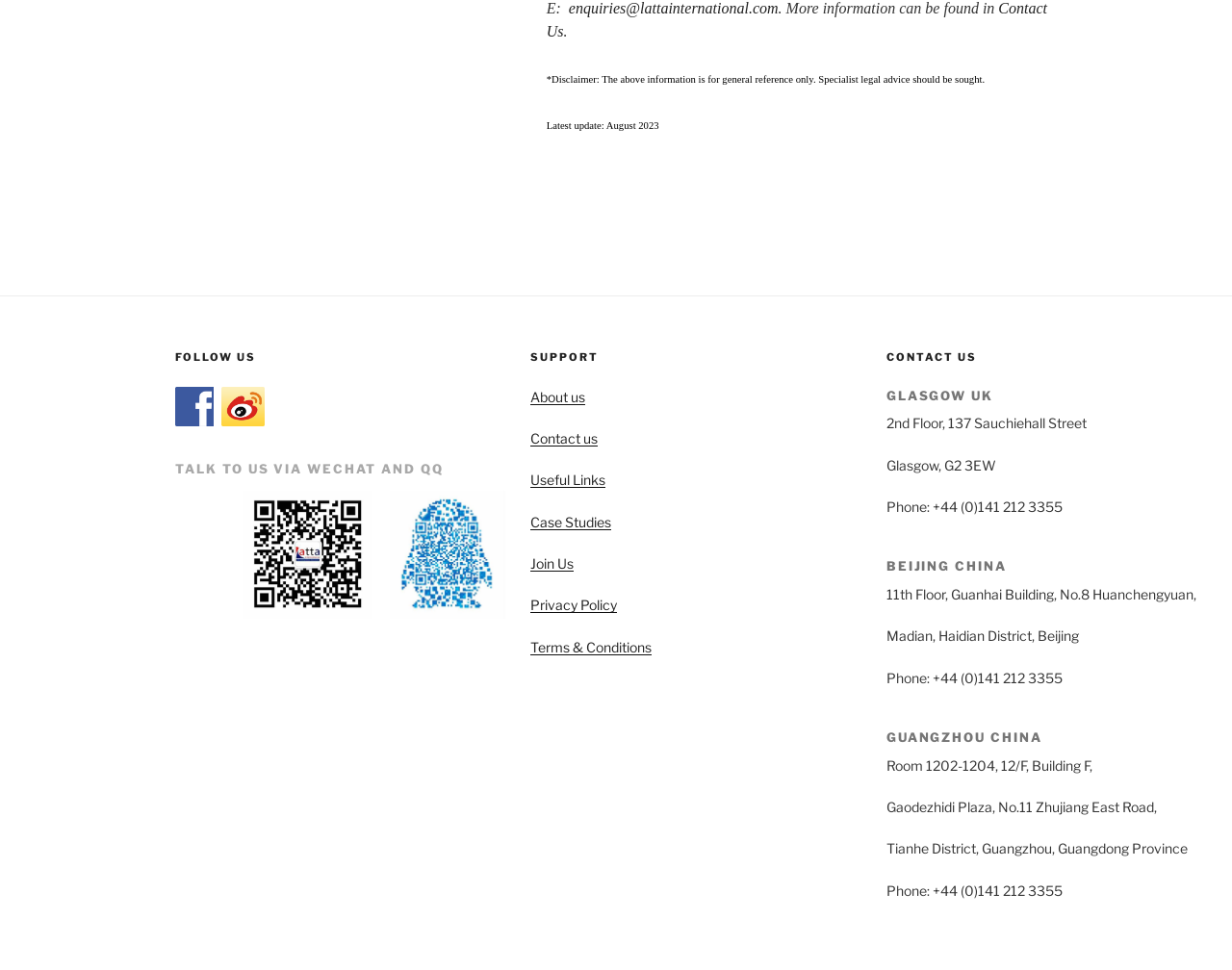Determine the bounding box for the described HTML element: "alt="Email"". Ensure the coordinates are four float numbers between 0 and 1 in the format [left, top, right, bottom].

[0.18, 0.408, 0.215, 0.425]